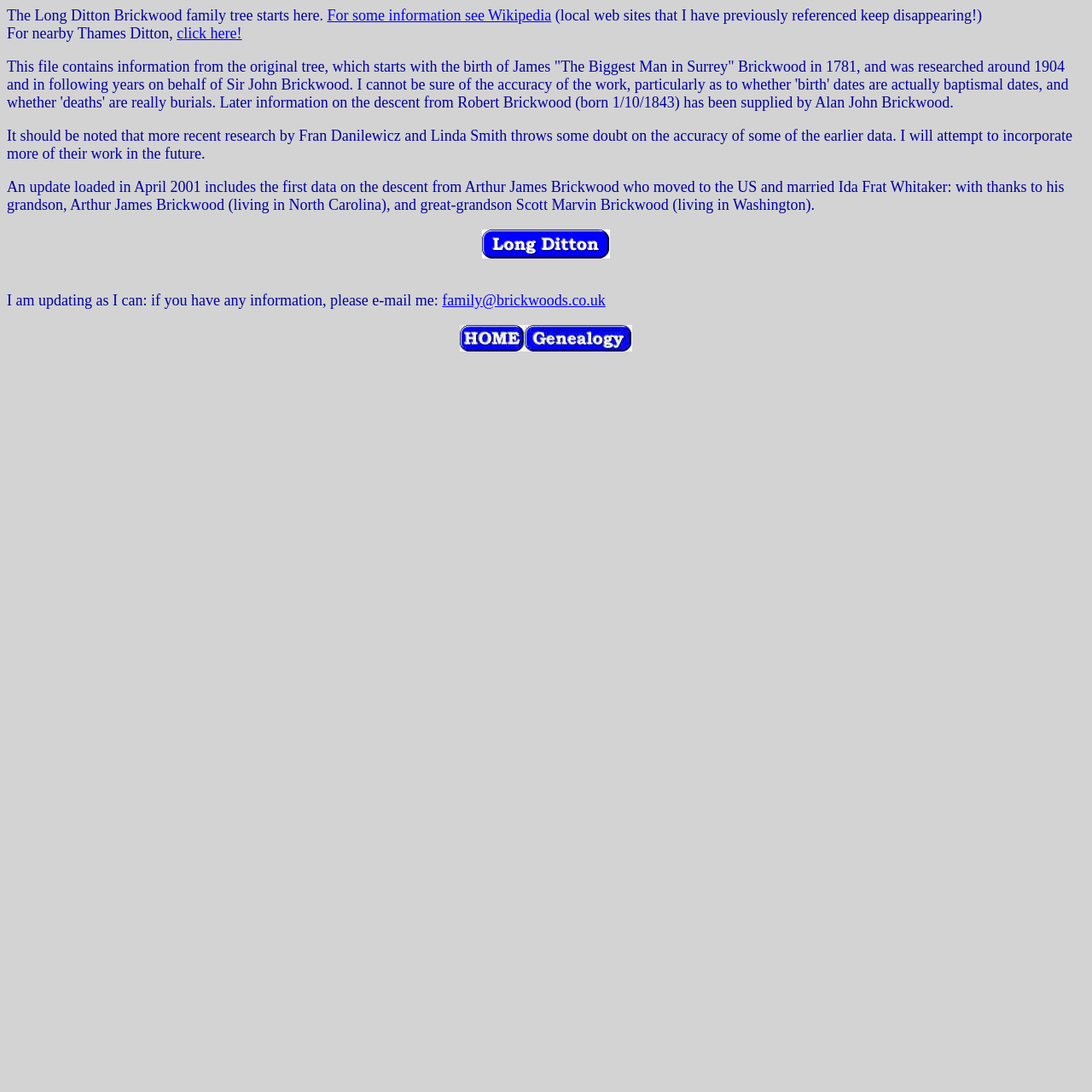Where did Arthur James Brickwood move to? Please answer the question using a single word or phrase based on the image.

US